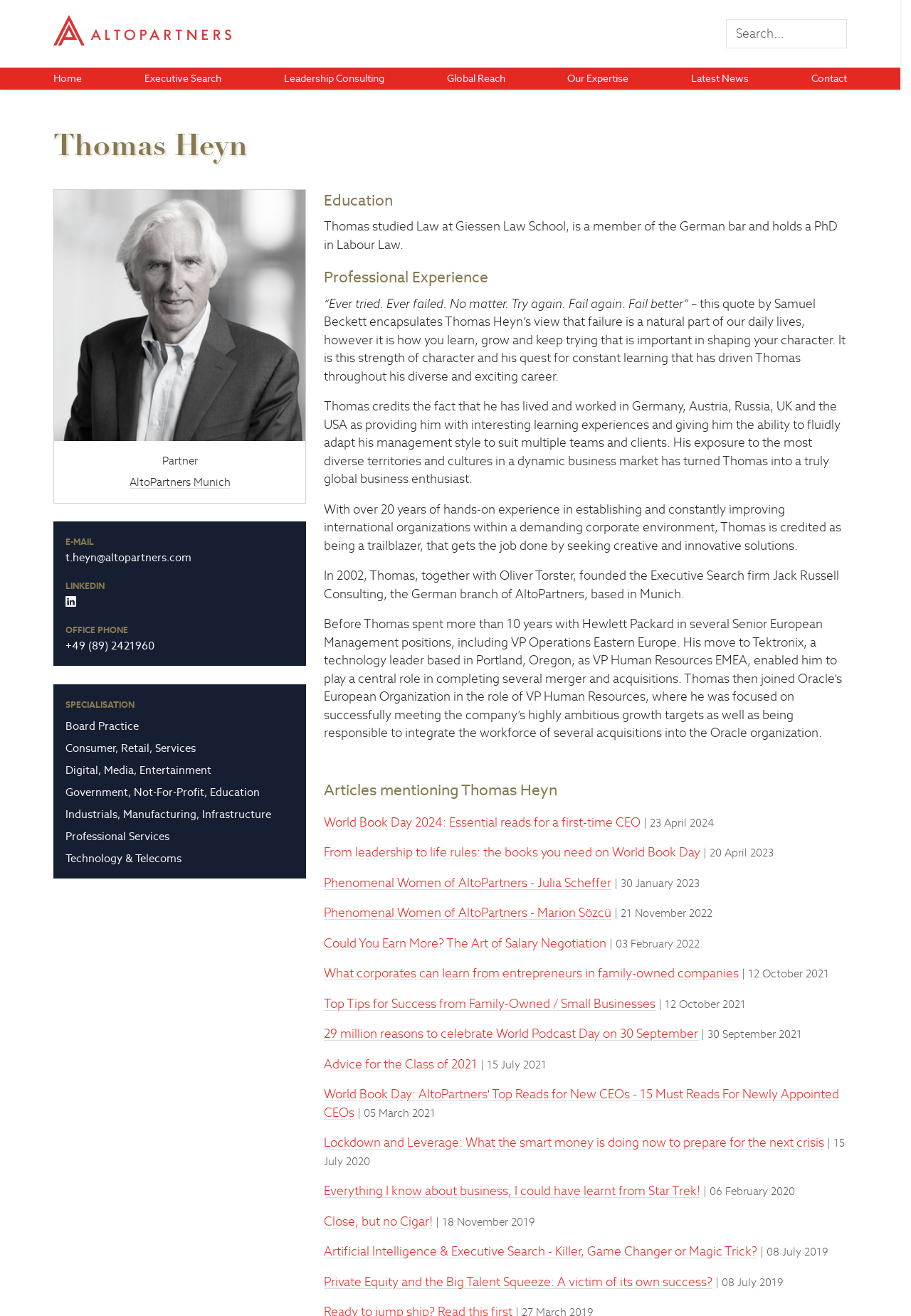Answer the following query concisely with a single word or phrase:
What is the specialization of Thomas Heyn?

Board Practice